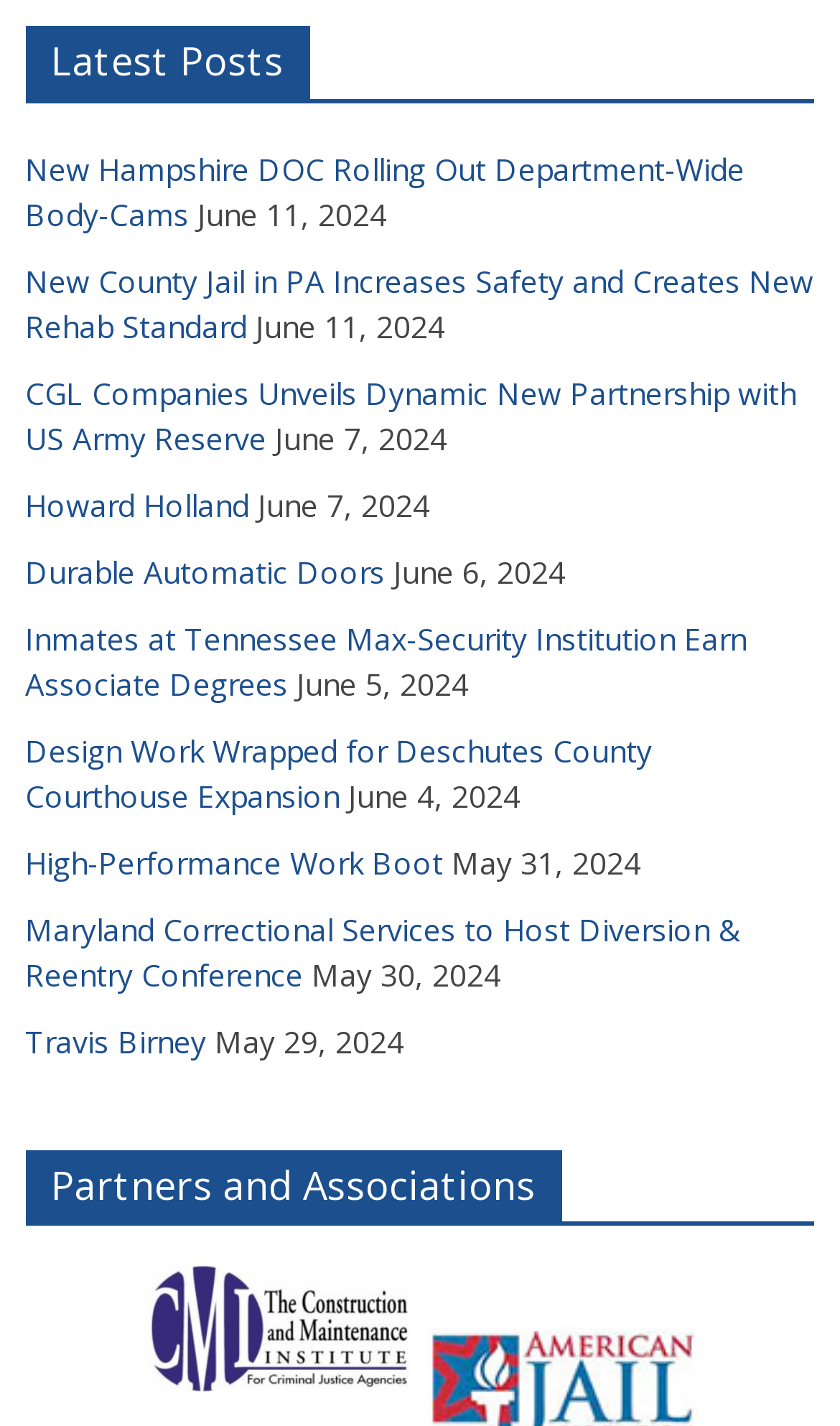What is the title of the first post? Please answer the question using a single word or phrase based on the image.

New Hampshire DOC Rolling Out Department-Wide Body-Cams